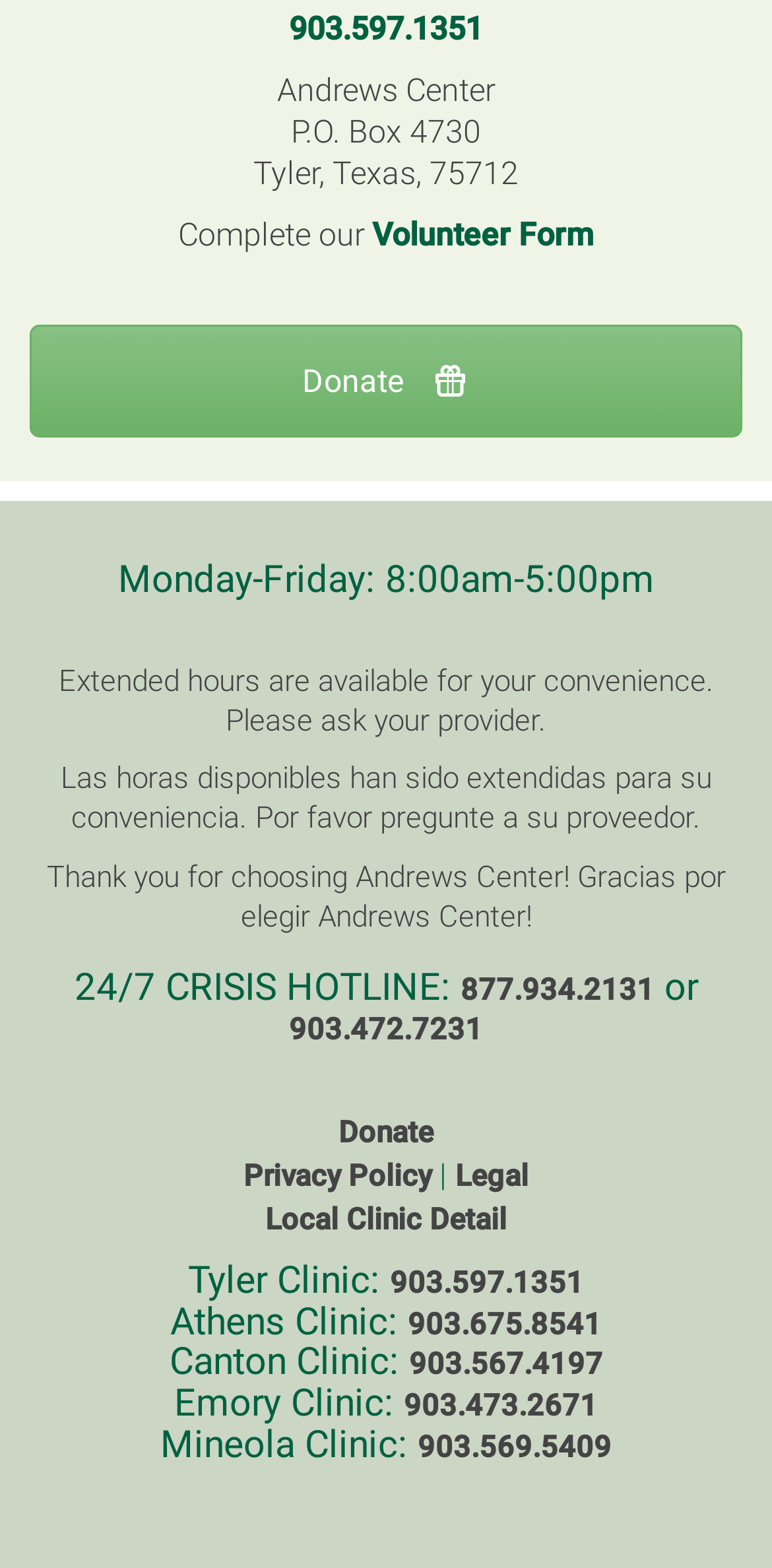Provide a thorough and detailed response to the question by examining the image: 
What are the hours of operation for Andrews Center?

The hours of operation for Andrews Center are listed in the middle section of the webpage, where it is stated that they are open 'Monday-Friday: 8:00am-5:00pm', with extended hours available for convenience.